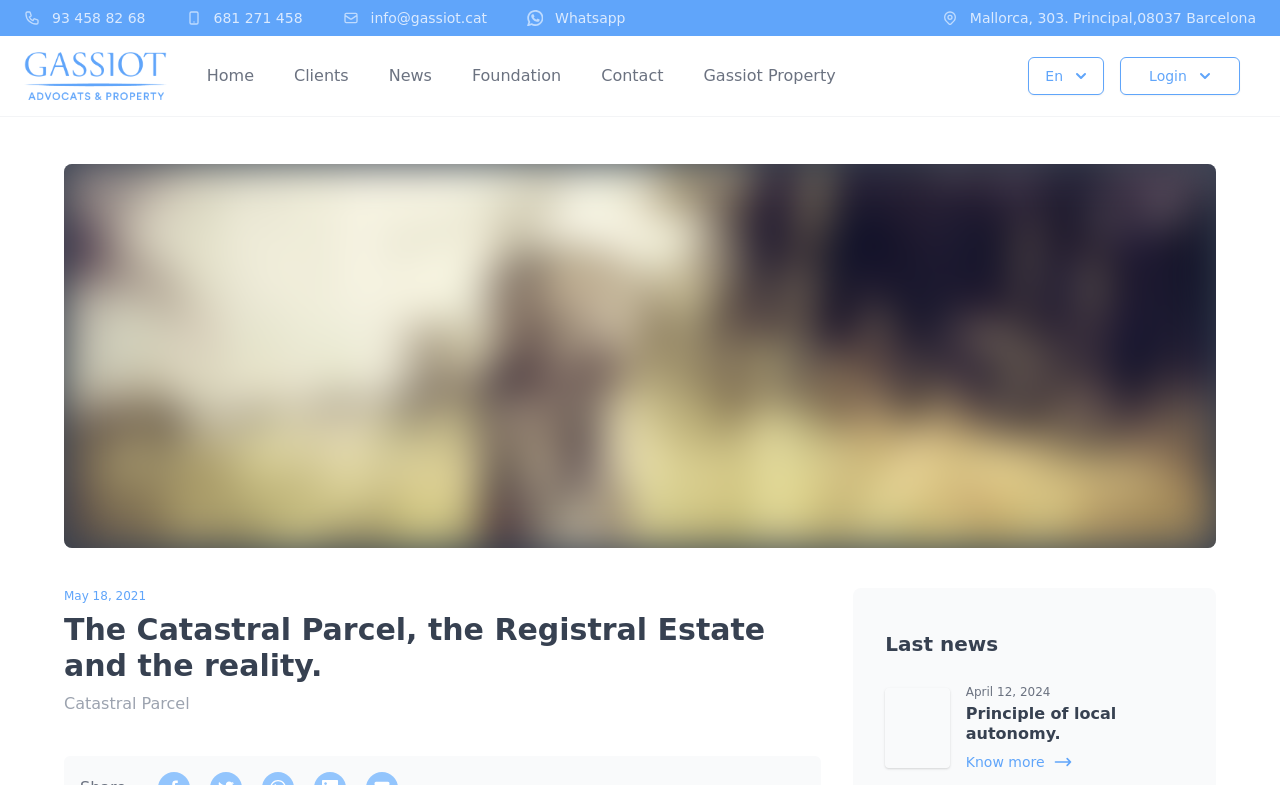Please determine the bounding box coordinates of the element to click on in order to accomplish the following task: "Click the 'Know more' link". Ensure the coordinates are four float numbers ranging from 0 to 1, i.e., [left, top, right, bottom].

[0.755, 0.958, 0.912, 0.983]